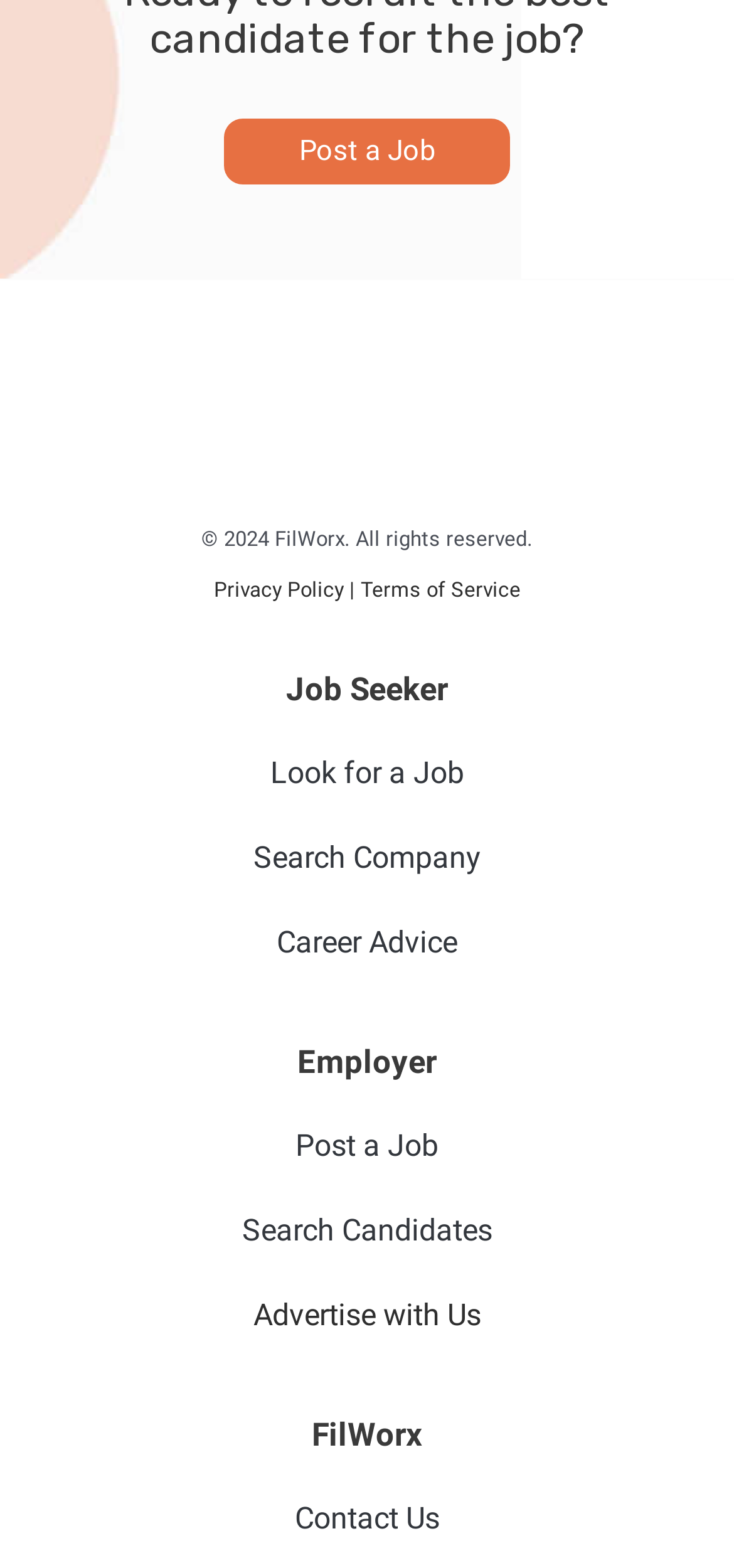Respond with a single word or phrase to the following question:
What is the name of the logo?

filworx-logo